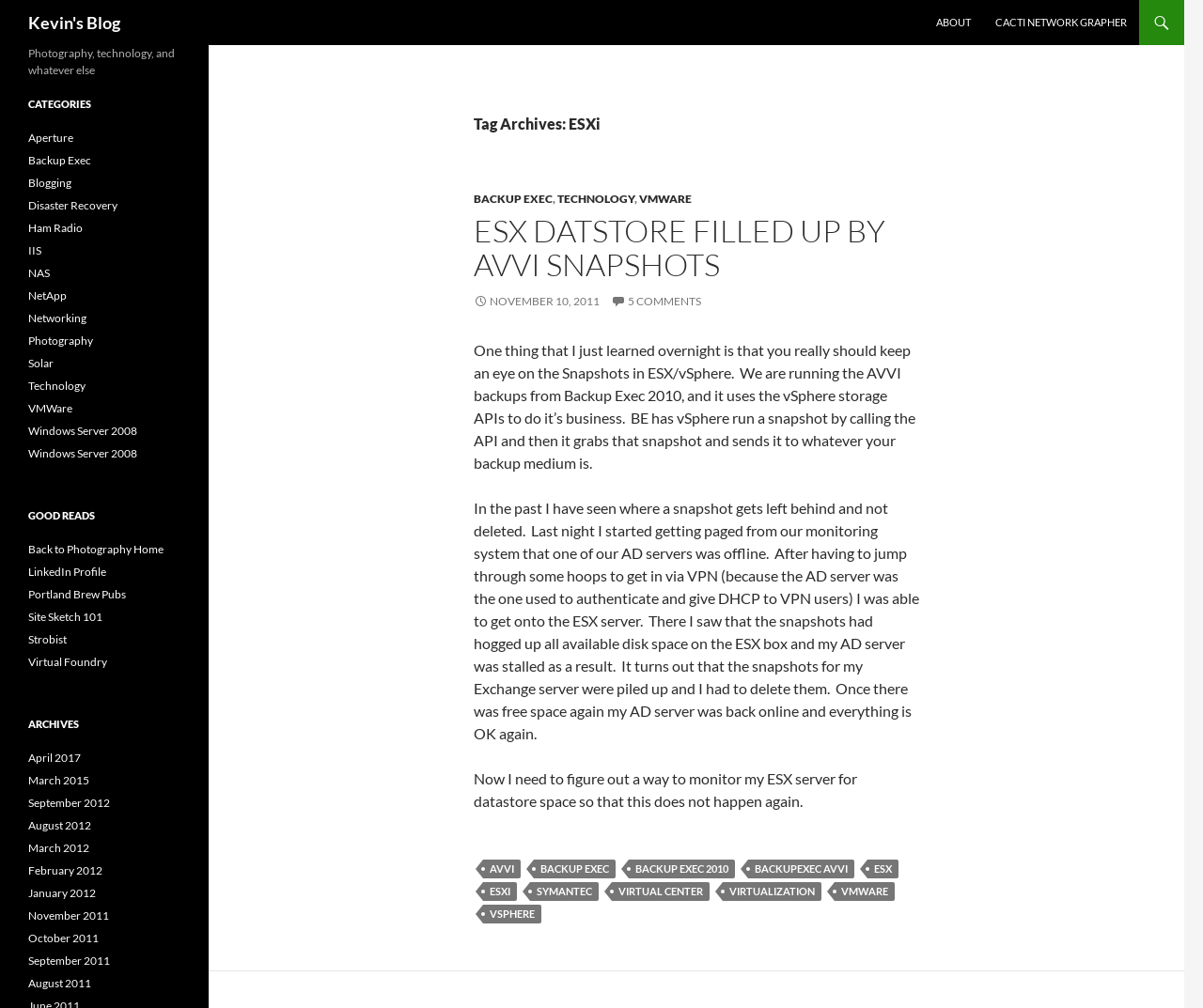Refer to the image and answer the question with as much detail as possible: How many comments does the blog post have?

The number of comments on the blog post can be found by looking at the link ' 5 COMMENTS' at the bottom of the post, which indicates that there are 5 comments on the post.